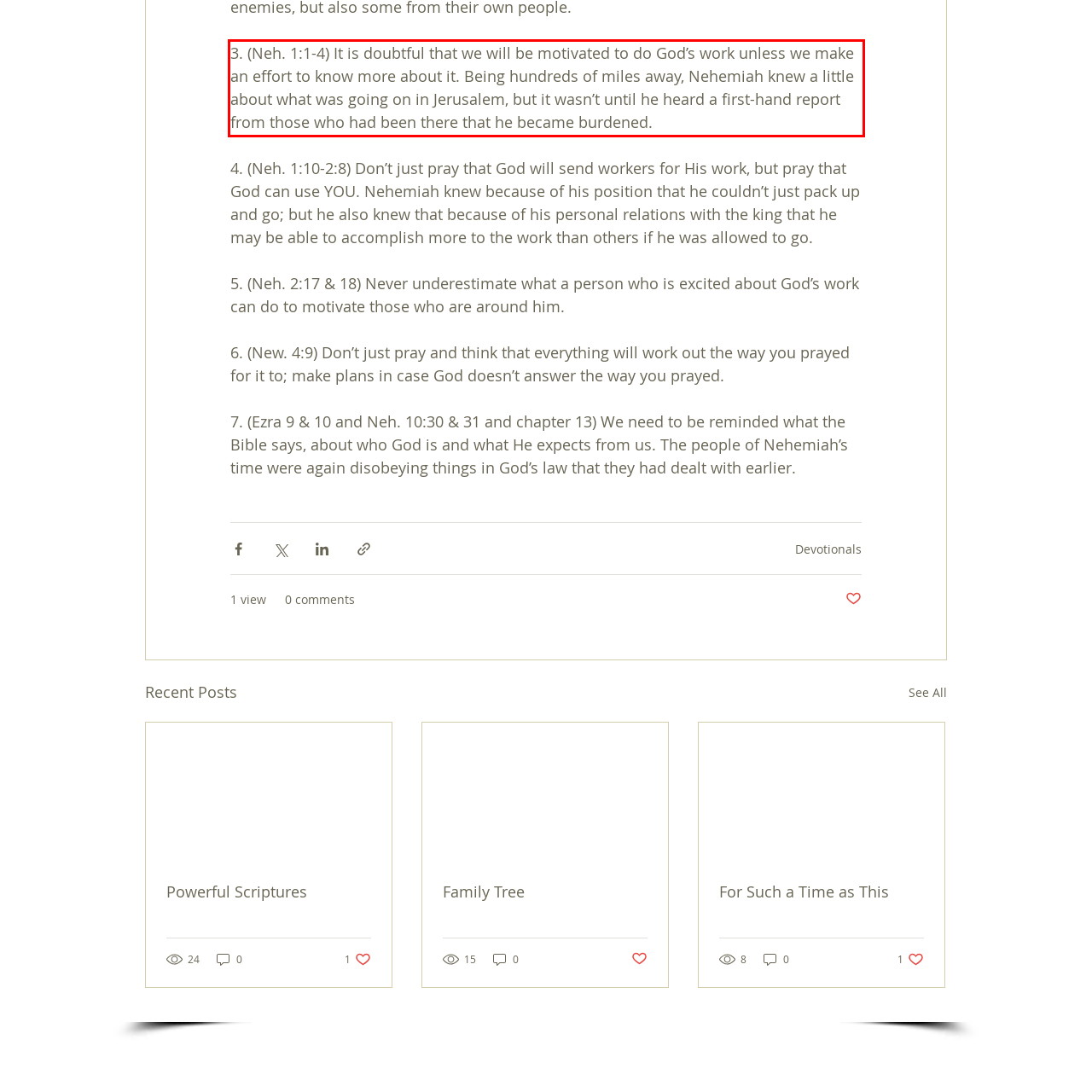You have a webpage screenshot with a red rectangle surrounding a UI element. Extract the text content from within this red bounding box.

3. (Neh. 1:1-4) It is doubtful that we will be motivated to do God’s work unless we make an effort to know more about it. Being hundreds of miles away, Nehemiah knew a little about what was going on in Jerusalem, but it wasn’t until he heard a first-hand report from those who had been there that he became burdened.